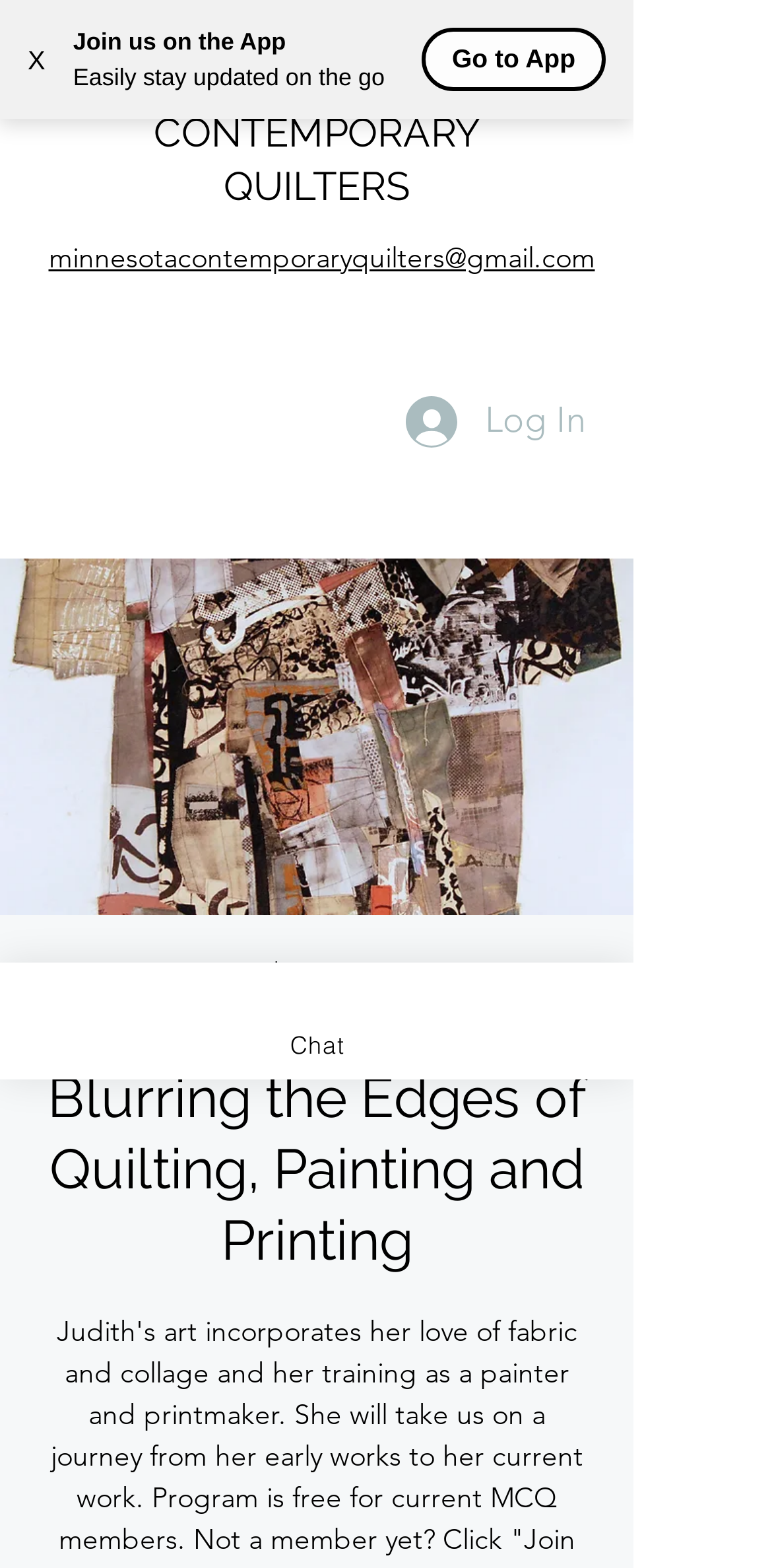What is the topic of the Zoom Presentation?
Provide a detailed and extensive answer to the question.

I found the topic of the Zoom Presentation by looking at the StaticText element 'Judith Plotner: Blurring the Edges of Quilting, Painting and Printing' which is located near the Zoom Presentation text, and also by considering the context of the webpage which is about Judith Plotner's art.